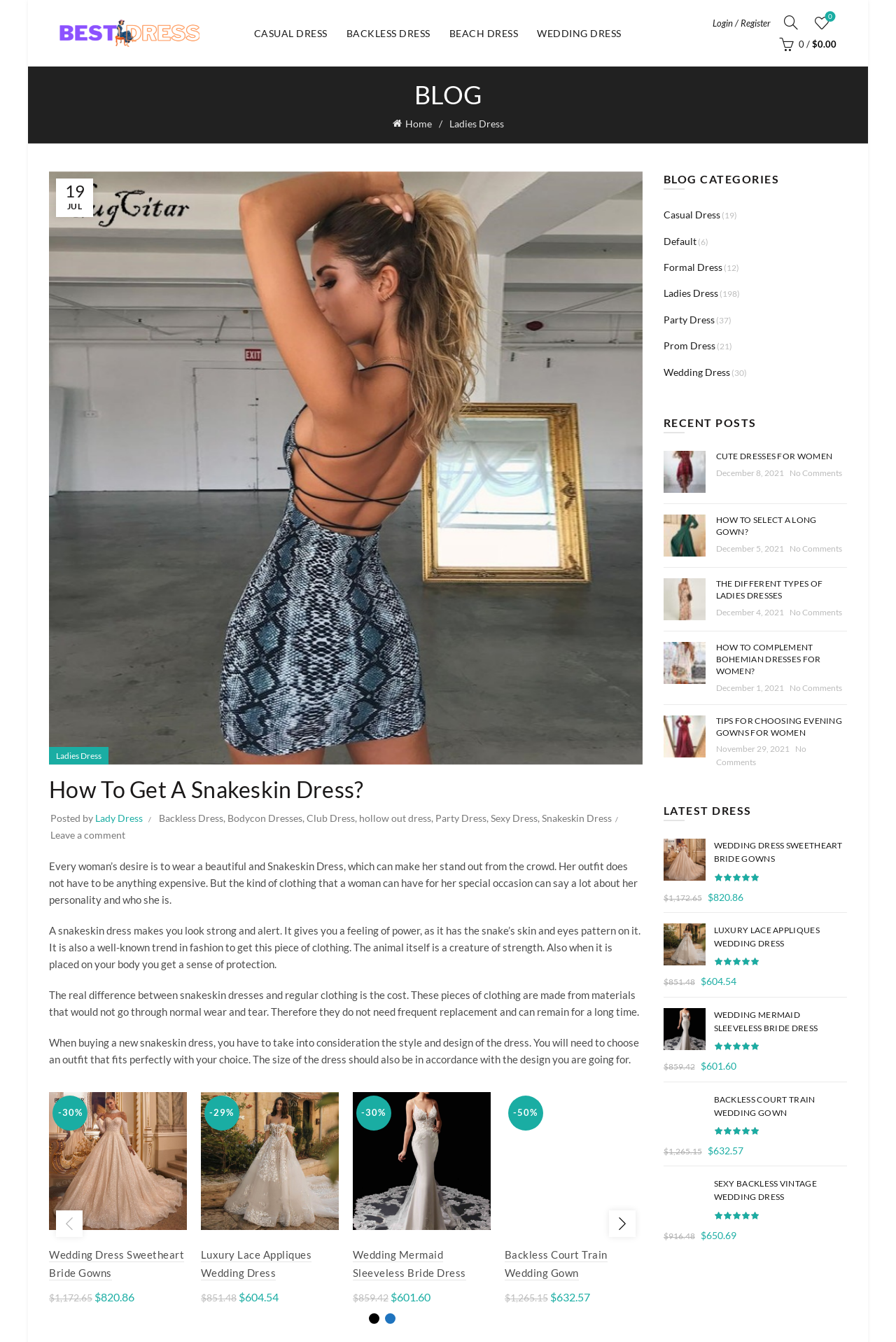Please identify the coordinates of the bounding box that should be clicked to fulfill this instruction: "Select options for 'Wedding Dress Sweetheart Bride Gowns'".

[0.055, 0.979, 0.144, 0.989]